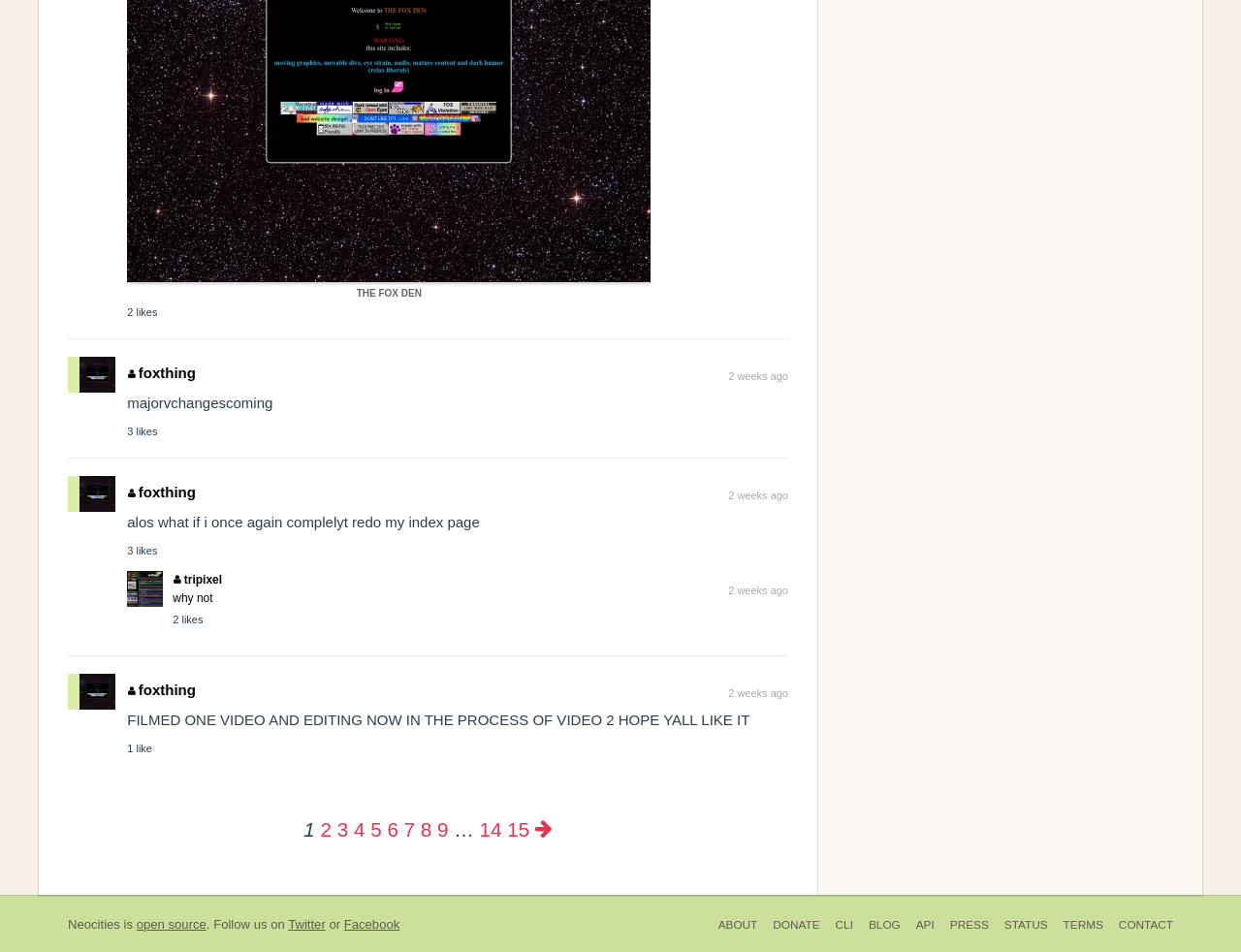Please determine the bounding box coordinates of the element to click on in order to accomplish the following task: "Click on the link to go to the about page". Ensure the coordinates are four float numbers ranging from 0 to 1, i.e., [left, top, right, bottom].

[0.572, 0.961, 0.617, 0.982]